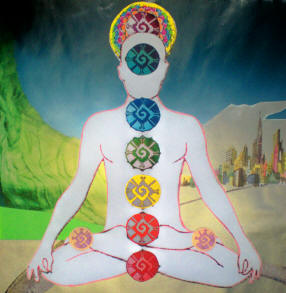Describe all elements and aspects of the image.

The image features a stylized representation of a figure in a meditative pose, symbolizing spiritual alignment and creativity through the chakra system. The figure is outlined in white, with prominent colored circular symbols representing the seven chakras—root, sacral, solar plexus, heart, throat, third eye, and crown—each depicted in vibrant colors: red, orange, yellow, green, blue, indigo, and violet. The background includes soft, flowing shapes that suggest a natural landscape, complemented by a hint of an urban skyline, merging the serene essence of nature with the dynamic energy of creativity and self-expression. This visual serves as a powerful metaphor for personal growth and the integration of awareness in both spiritual and creative realms. The caption also align with the theme of "galactic alignment," emphasizing the connection between higher consciousness and artistic journey.